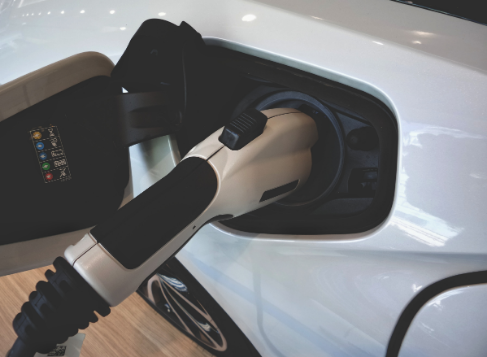What type of energy solution is being used?
Please answer the question with a detailed response using the information from the screenshot.

The image symbolizes the increasing reliance on sustainable energy solutions in the automotive industry, as the car is likely being charged with a high-power source, emphasizing the importance of eco-friendly practices.